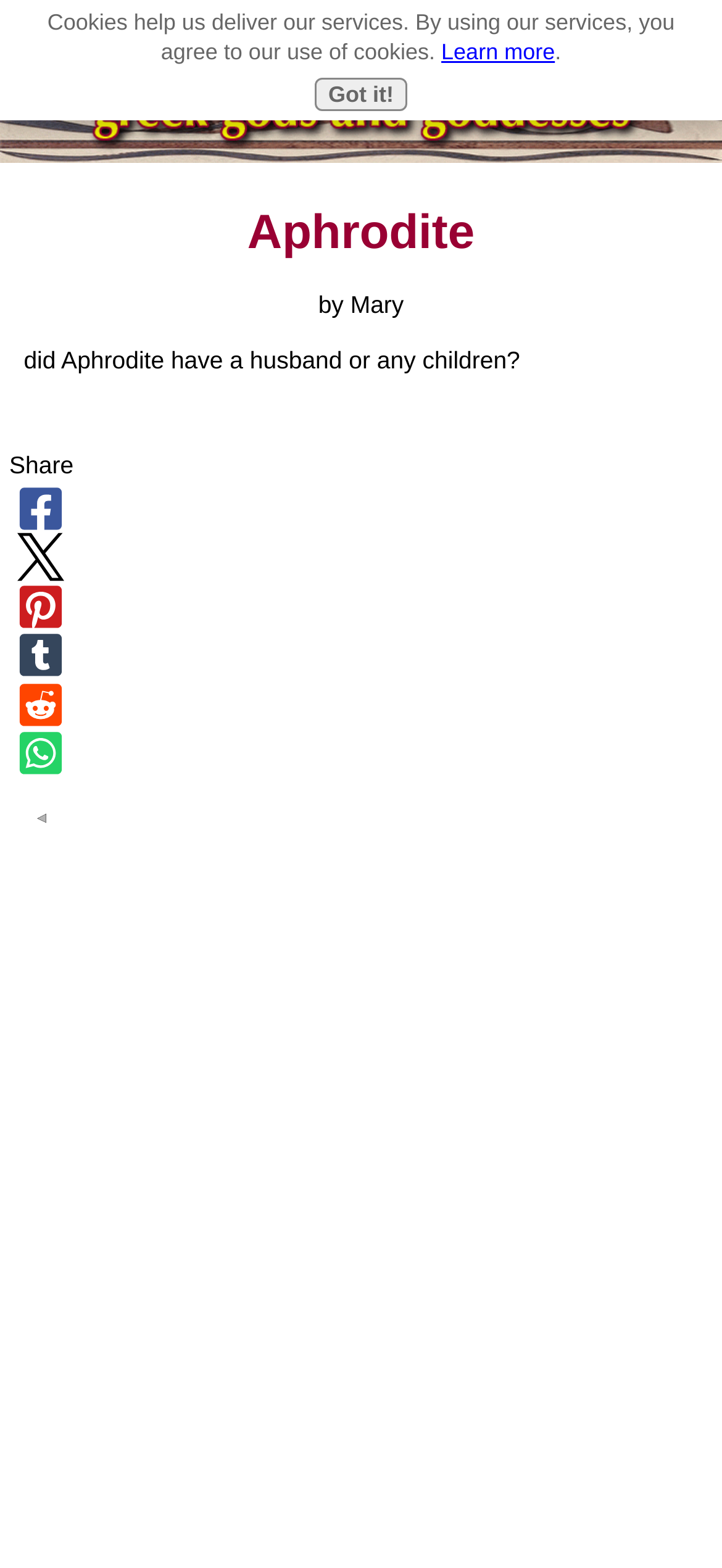Use a single word or phrase to answer this question: 
Who wrote about Aphrodite?

Mary